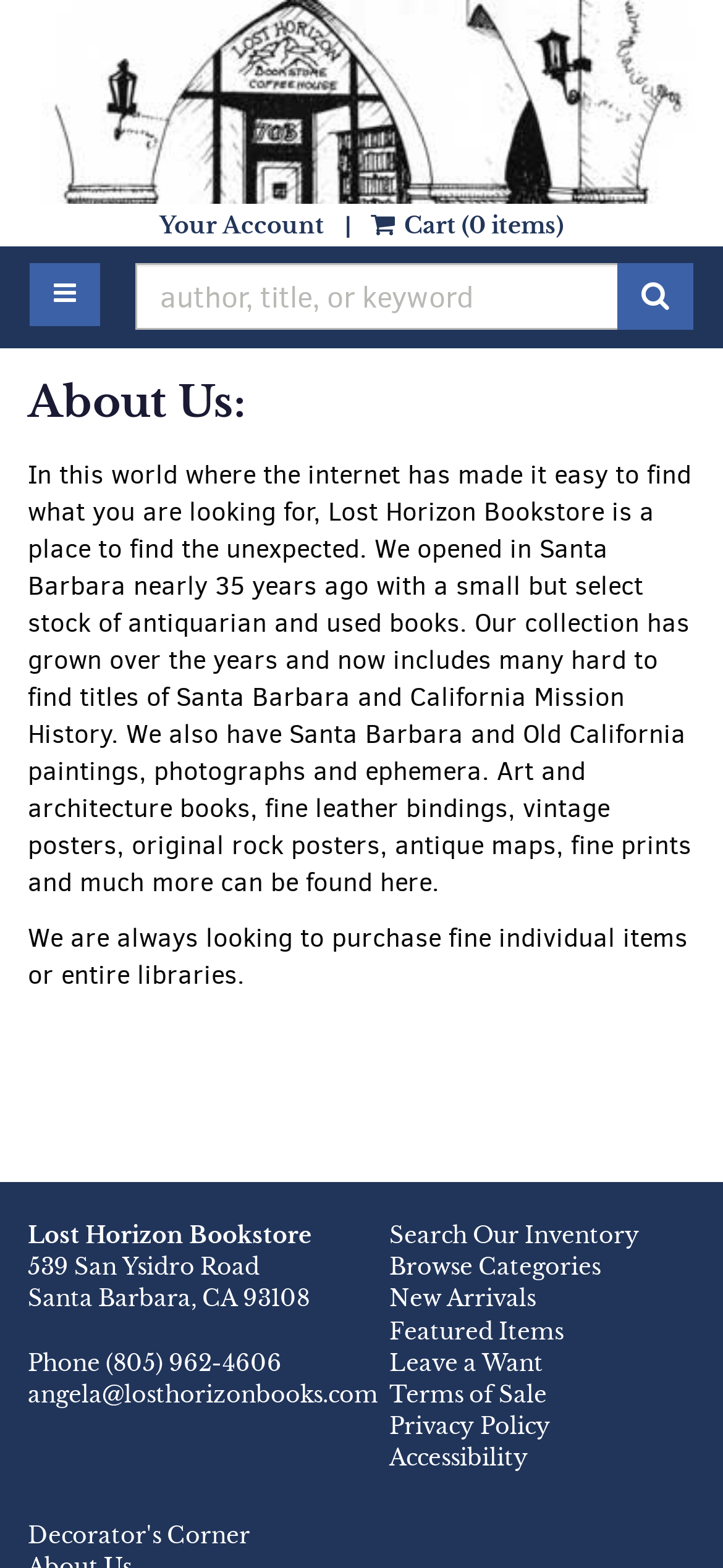What is the address of the bookstore?
Please give a detailed and elaborate answer to the question based on the image.

The address of the bookstore can be found in the contact information section at the bottom of the webpage. It is written in a smaller font size and includes the street address, city, state, and zip code.